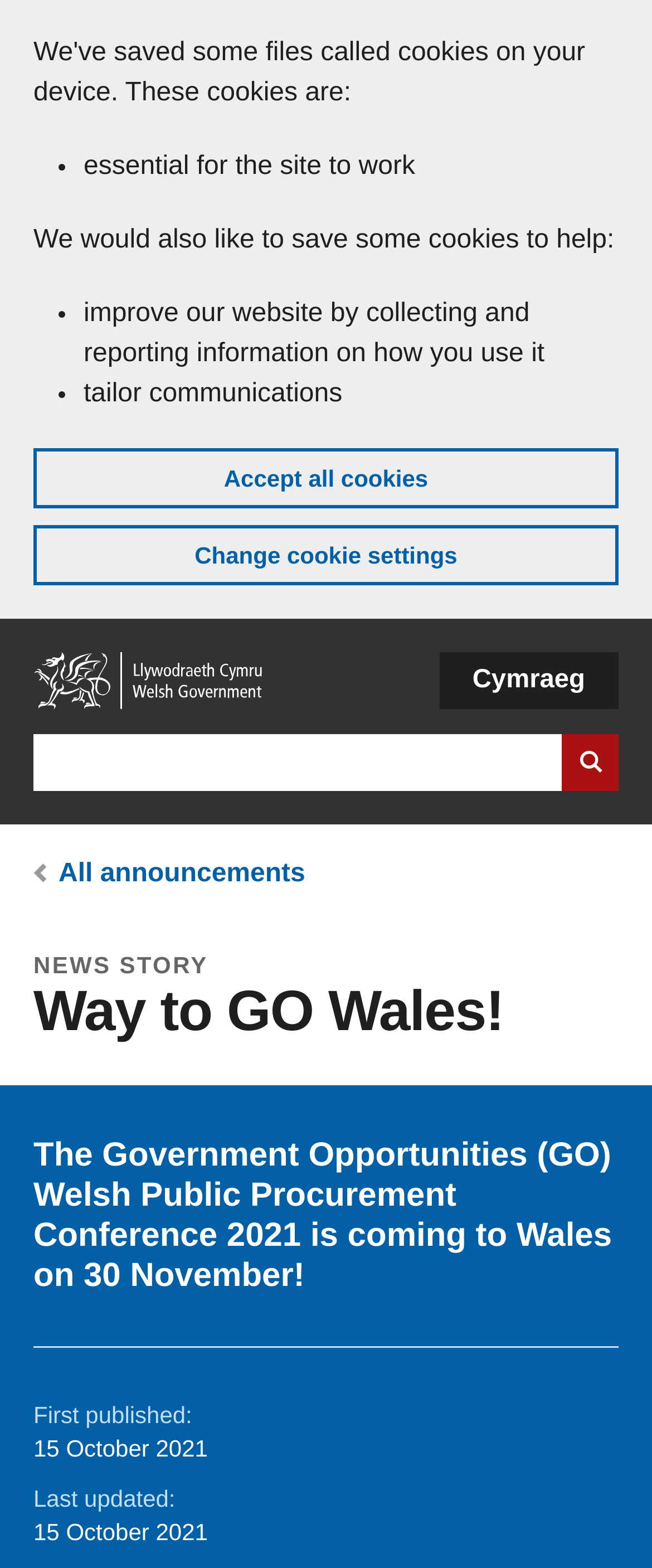How many cookie options are provided?
Please analyze the image and answer the question with as much detail as possible.

The webpage provides two cookie options: 'Accept all cookies' and 'Change cookie settings', which allows users to manage their cookie preferences.